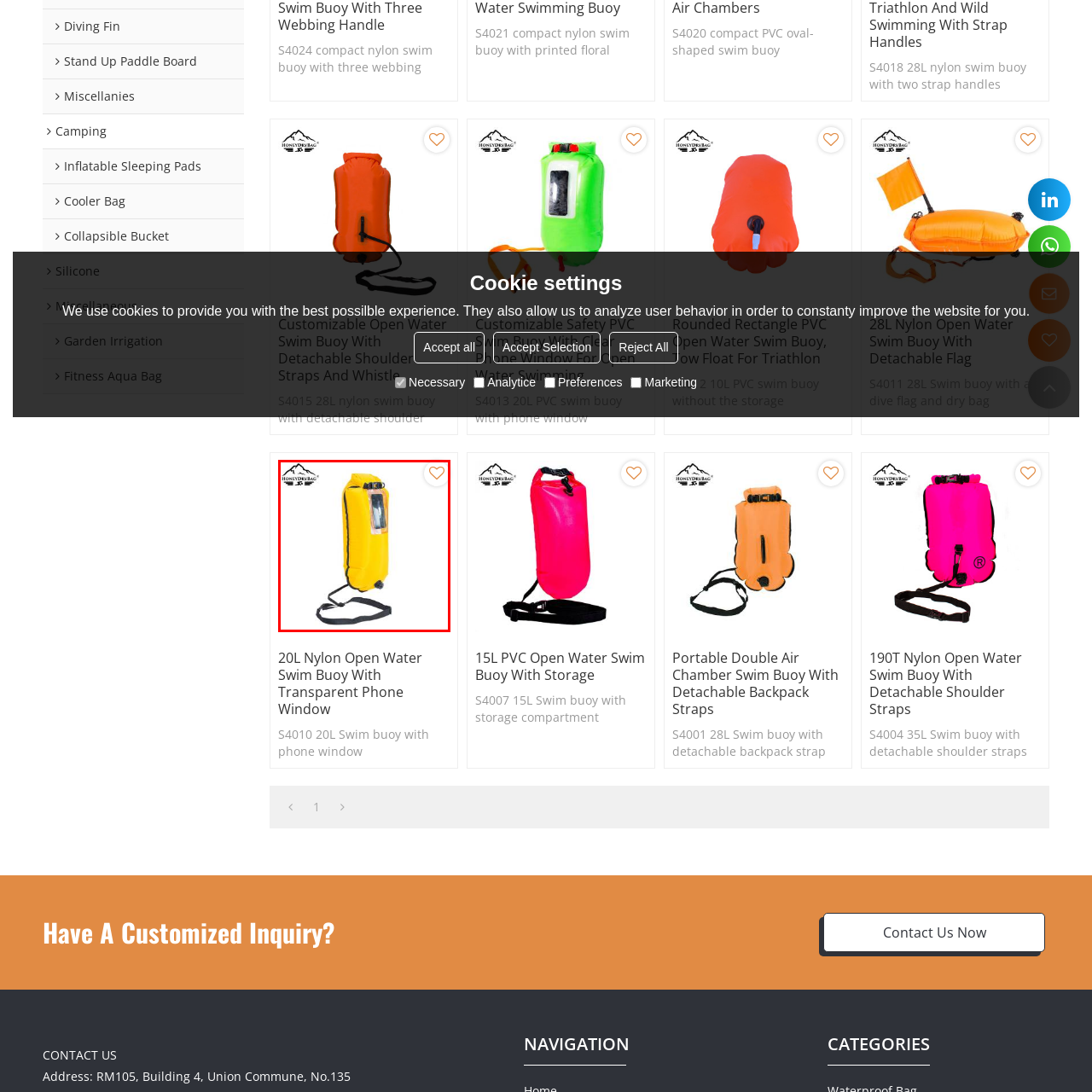Refer to the image within the red outline and provide a one-word or phrase answer to the question:
Where can this buoy be used?

Lakes, rivers, or the ocean